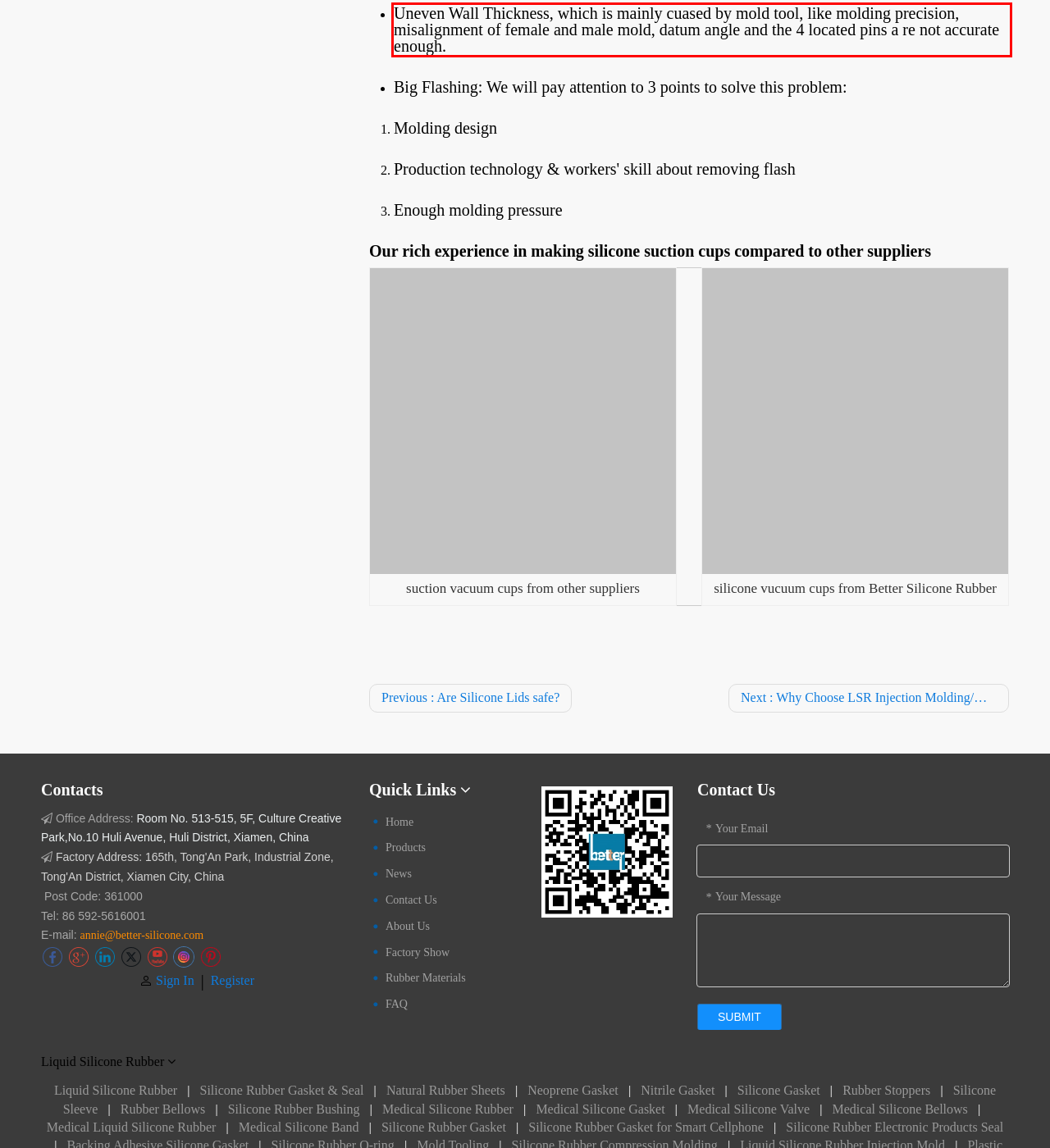The screenshot provided shows a webpage with a red bounding box. Apply OCR to the text within this red bounding box and provide the extracted content.

Uneven Wall Thickness, which is mainly cuased by mold tool, like molding precision, misalignment of female and male mold, datum angle and the 4 located pins a re not accurate enough.